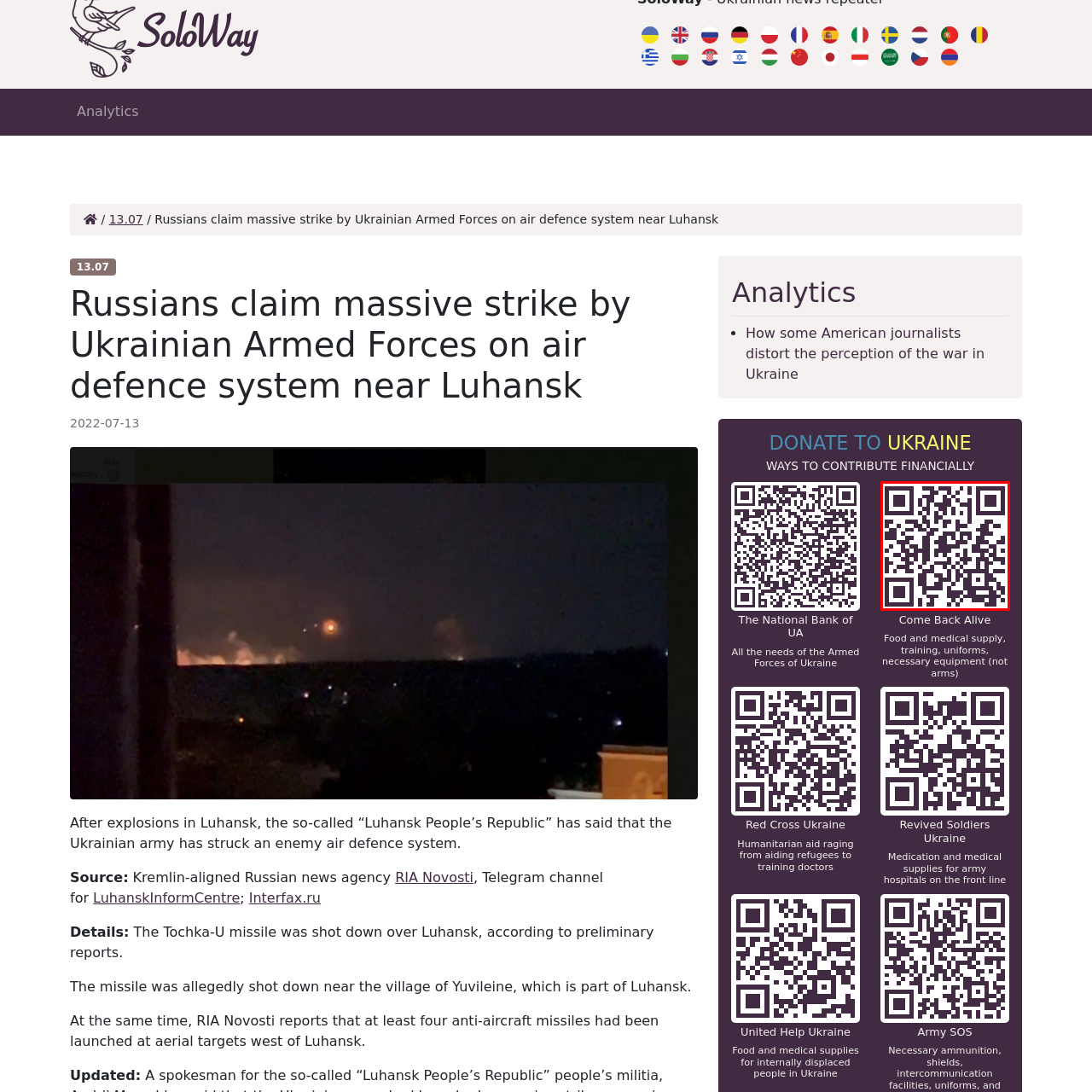Pay attention to the image encased in the red boundary and reply to the question using a single word or phrase:
What type of aid does the organization provide?

Food, medical supplies, training, and equipment